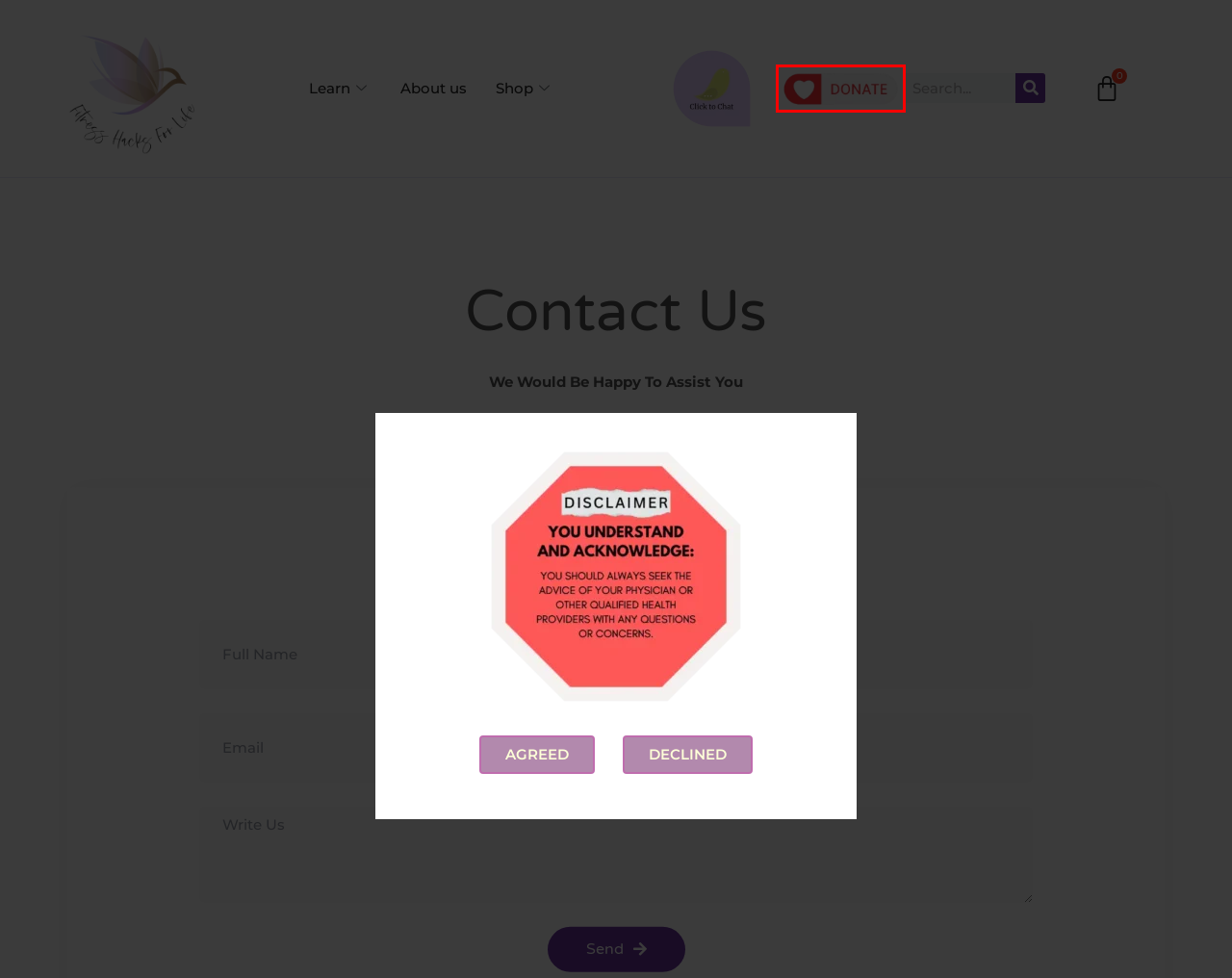Examine the screenshot of the webpage, which has a red bounding box around a UI element. Select the webpage description that best fits the new webpage after the element inside the red bounding box is clicked. Here are the choices:
A. Stay Updated | Fitness Hacks For Life
B. Donations | Fitness Hacks For Life
C. Fitness Hacks For Life | Positive Vibes
D. Book | Fitness Hacks For Life
E. Chat | Fitness Hacks For Life
F. About us | Fitness Hacks For Life
G. Overcome Abuse with these Strategies |
H. Journals | Fitness Hacks For Life

C